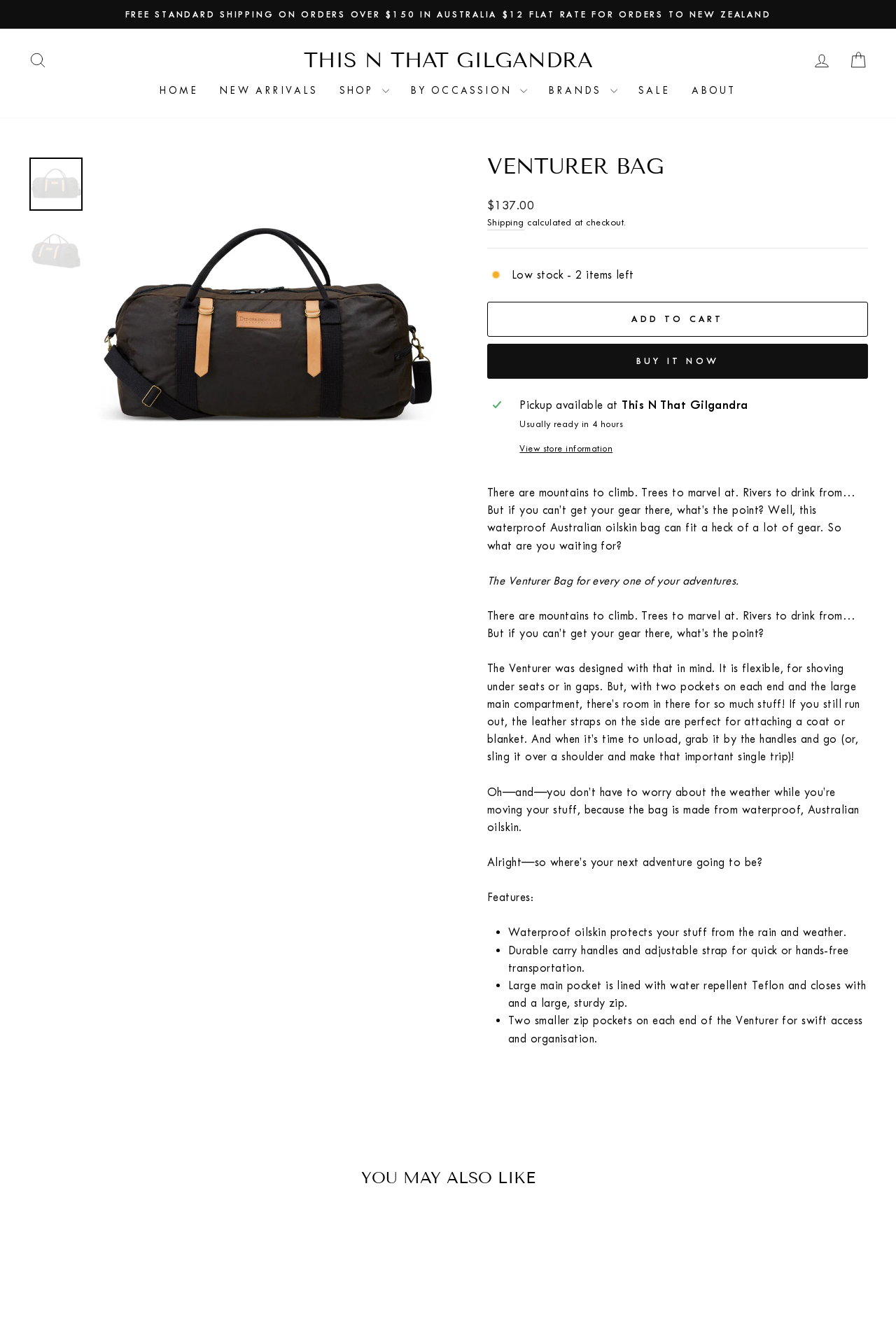Identify the bounding box coordinates of the specific part of the webpage to click to complete this instruction: "View cart contents".

[0.938, 0.034, 0.978, 0.057]